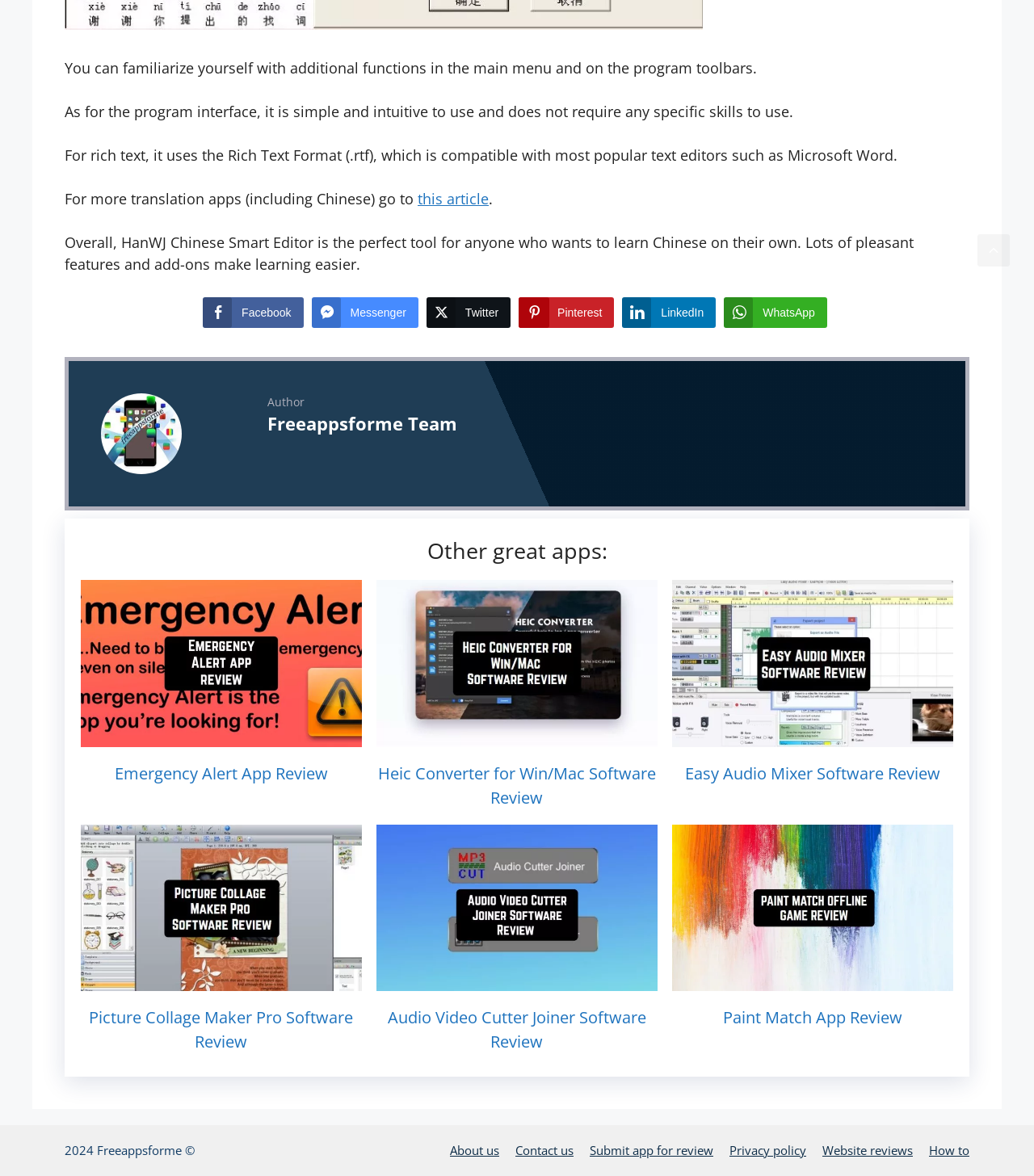How many social media share buttons are available? Using the information from the screenshot, answer with a single word or phrase.

6